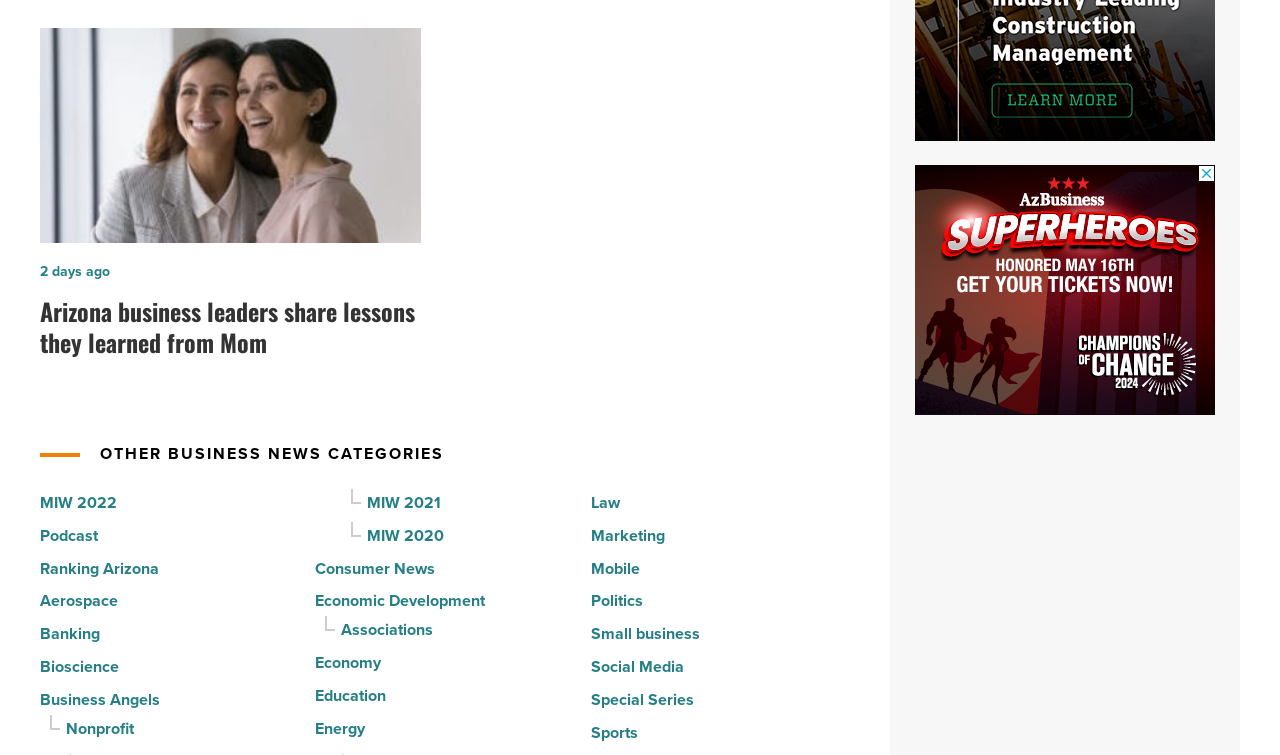Please find the bounding box coordinates of the element's region to be clicked to carry out this instruction: "View the ranking of Arizona".

[0.031, 0.735, 0.124, 0.773]